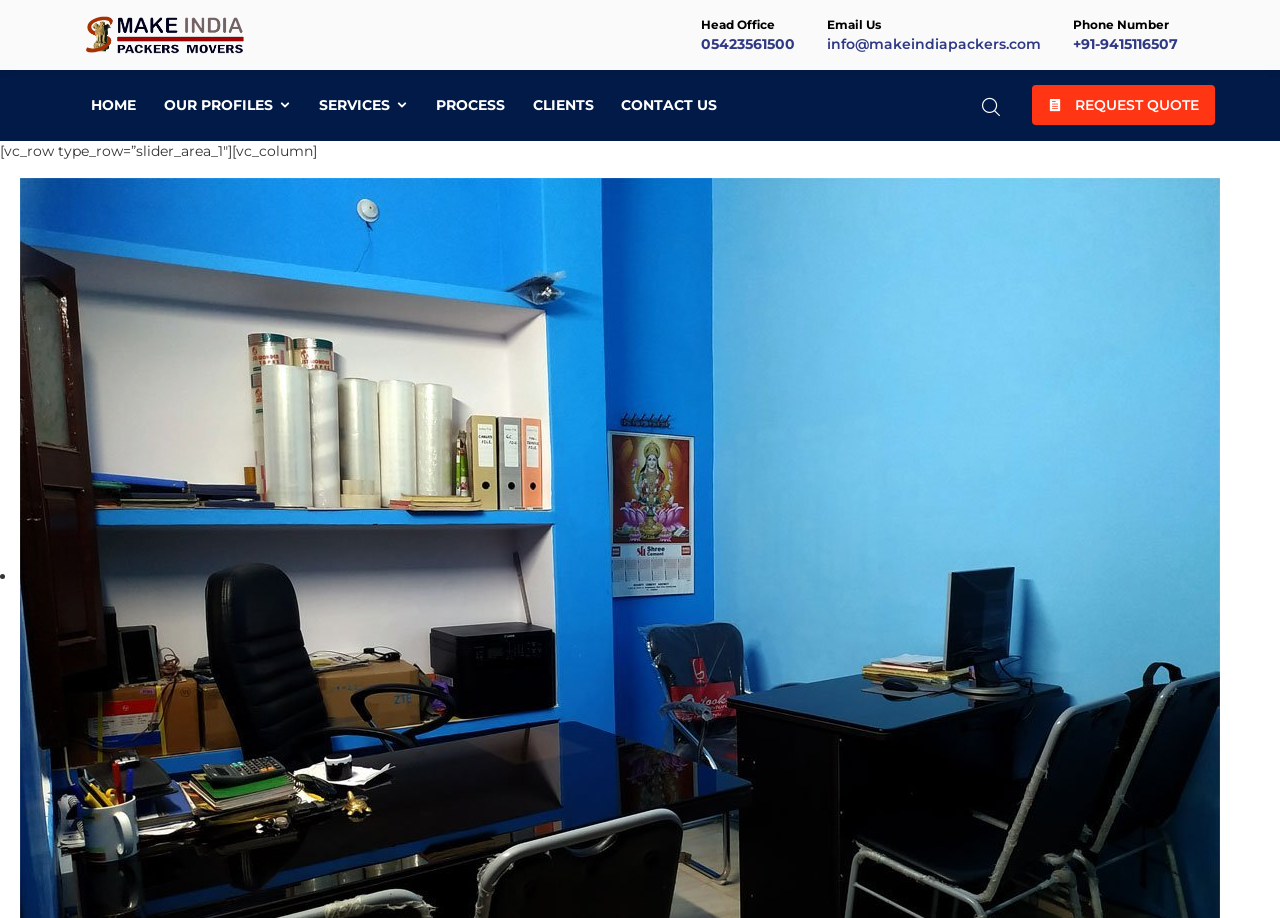What is the email address to contact?
Use the screenshot to answer the question with a single word or phrase.

info@makeindiapackers.com